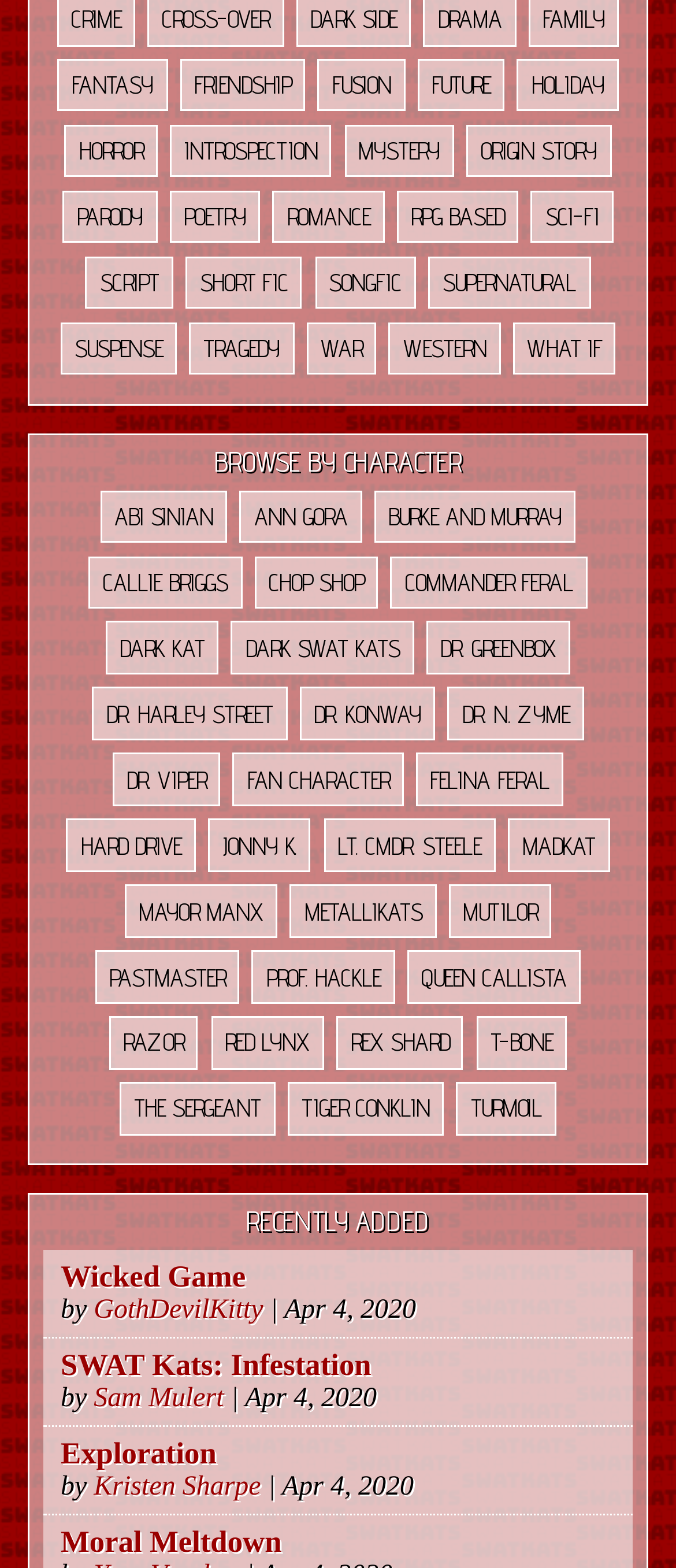Determine the bounding box coordinates of the clickable element necessary to fulfill the instruction: "View stories about ABI SINIAN". Provide the coordinates as four float numbers within the 0 to 1 range, i.e., [left, top, right, bottom].

[0.148, 0.312, 0.336, 0.346]